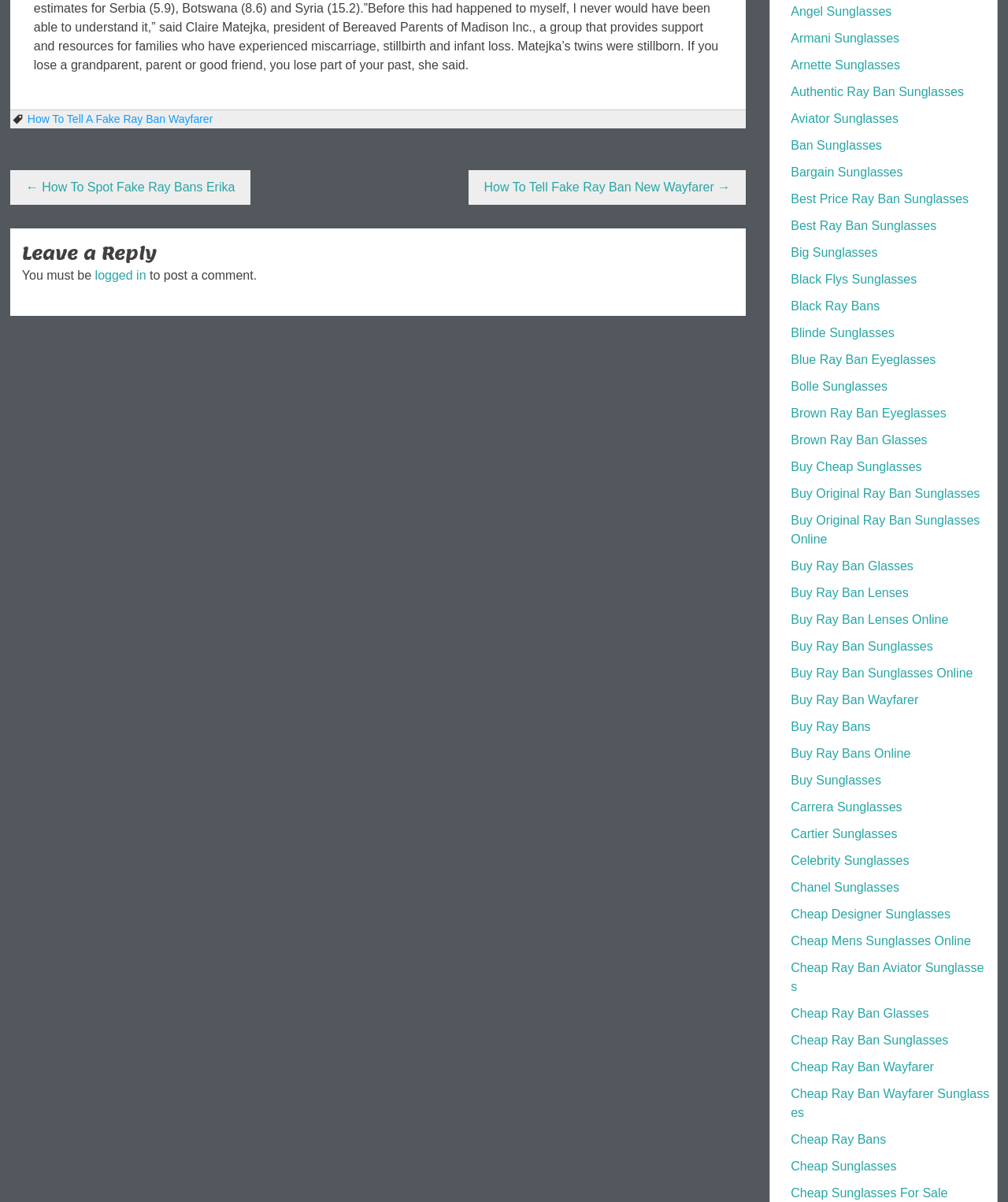Please identify the bounding box coordinates of the clickable region that I should interact with to perform the following instruction: "Click on 'Cheap Ray Ban Wayfarer Sunglasses'". The coordinates should be expressed as four float numbers between 0 and 1, i.e., [left, top, right, bottom].

[0.785, 0.904, 0.981, 0.931]